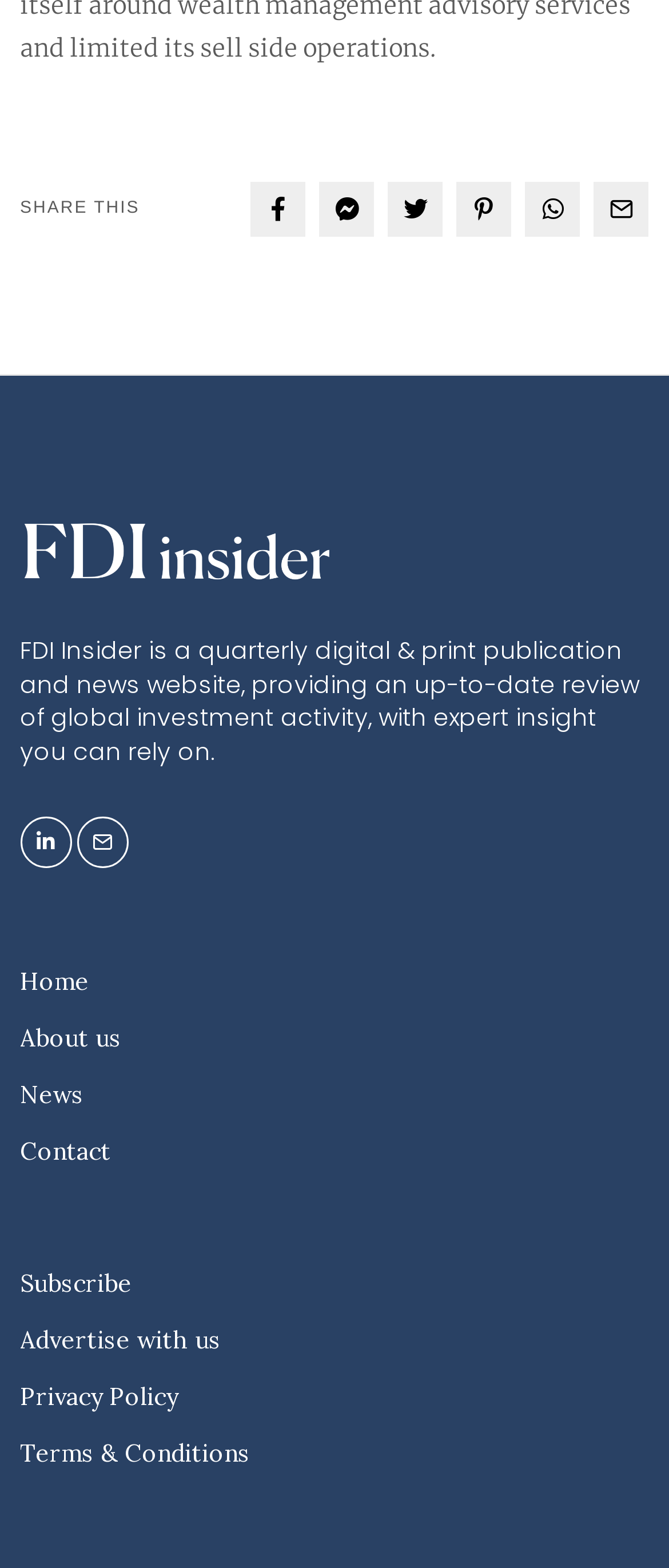Can you determine the bounding box coordinates of the area that needs to be clicked to fulfill the following instruction: "View about us page"?

[0.03, 0.653, 0.181, 0.672]